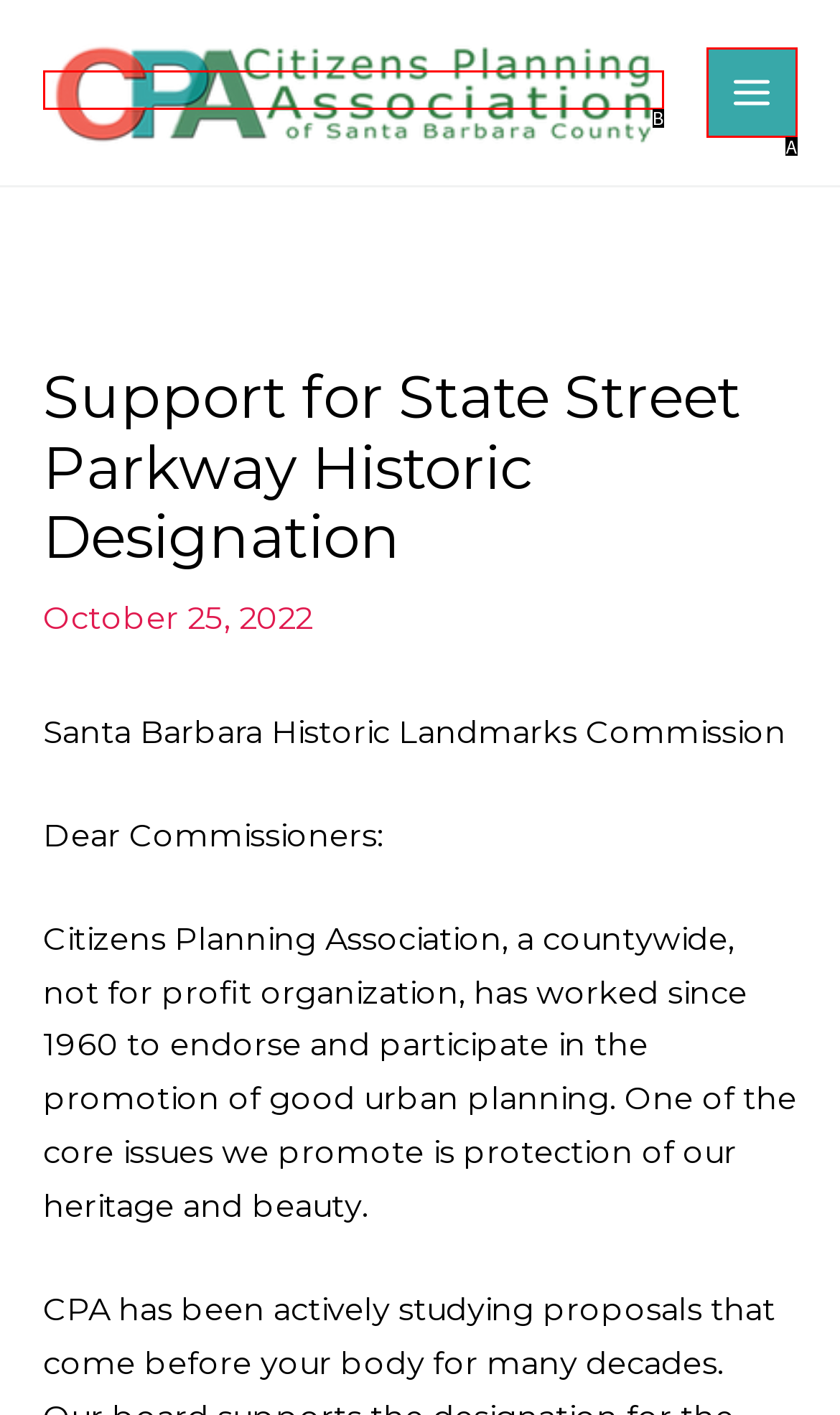Identify the HTML element that corresponds to the description: Main Menu Provide the letter of the correct option directly.

A